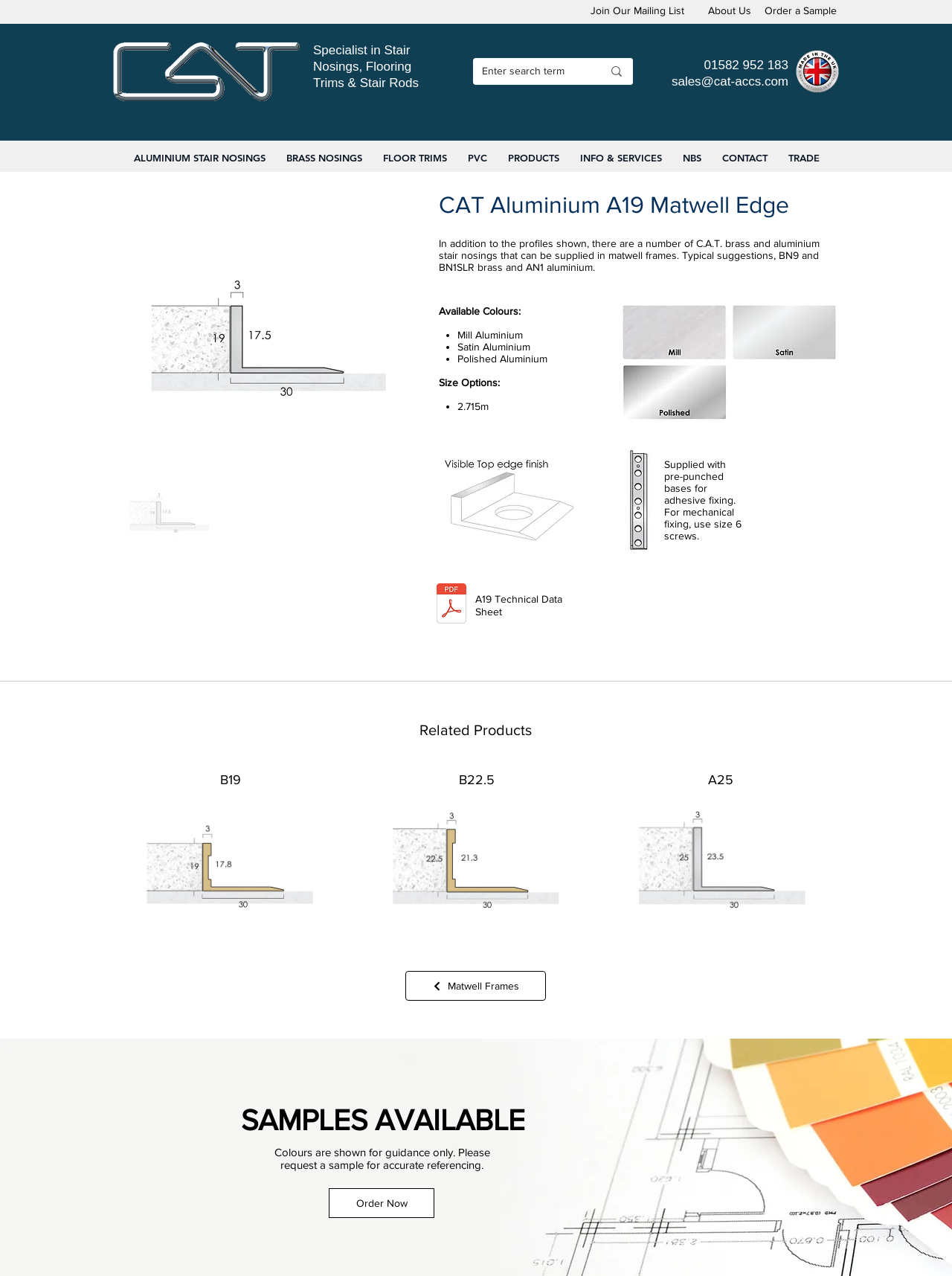Locate the UI element described by Join Our Mailing List and provide its bounding box coordinates. Use the format (top-left x, top-left y, bottom-right x, bottom-right y) with all values as floating point numbers between 0 and 1.

[0.62, 0.003, 0.719, 0.013]